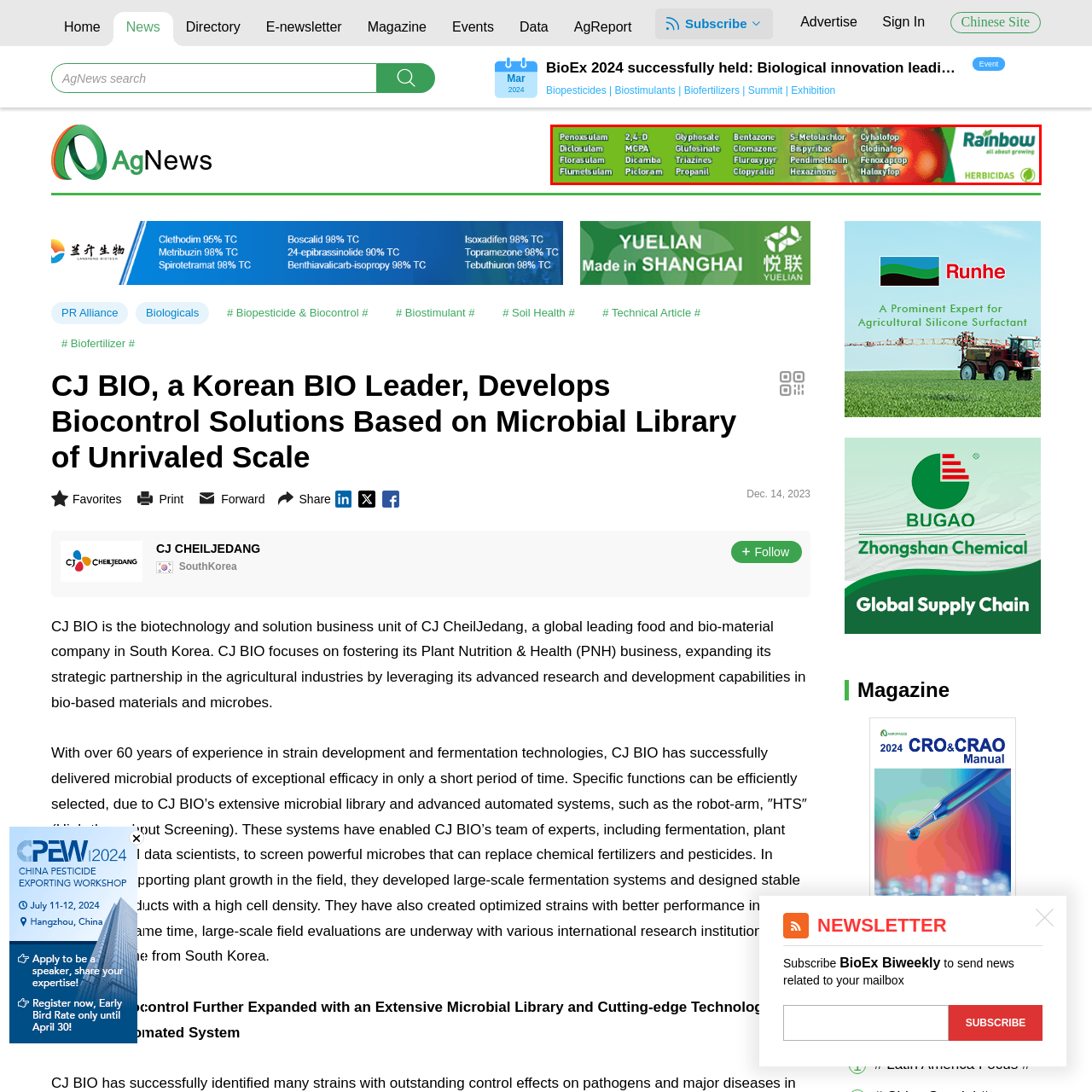Look at the image highlighted by the red boundary and answer the question with a succinct word or phrase:
What is the purpose of the banner?

To attract attention